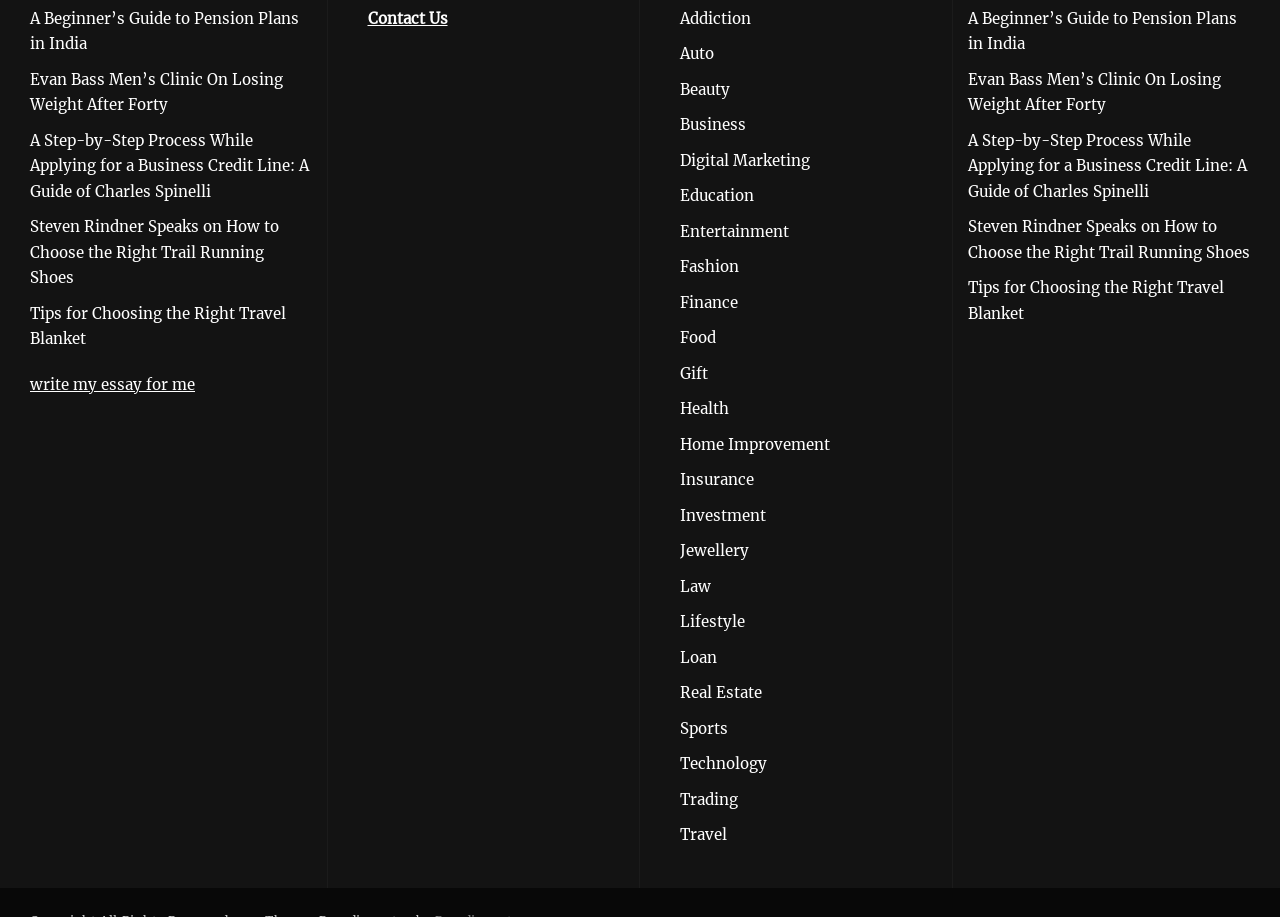Locate the bounding box coordinates of the element's region that should be clicked to carry out the following instruction: "read about pension plans in India". The coordinates need to be four float numbers between 0 and 1, i.e., [left, top, right, bottom].

[0.023, 0.01, 0.234, 0.058]